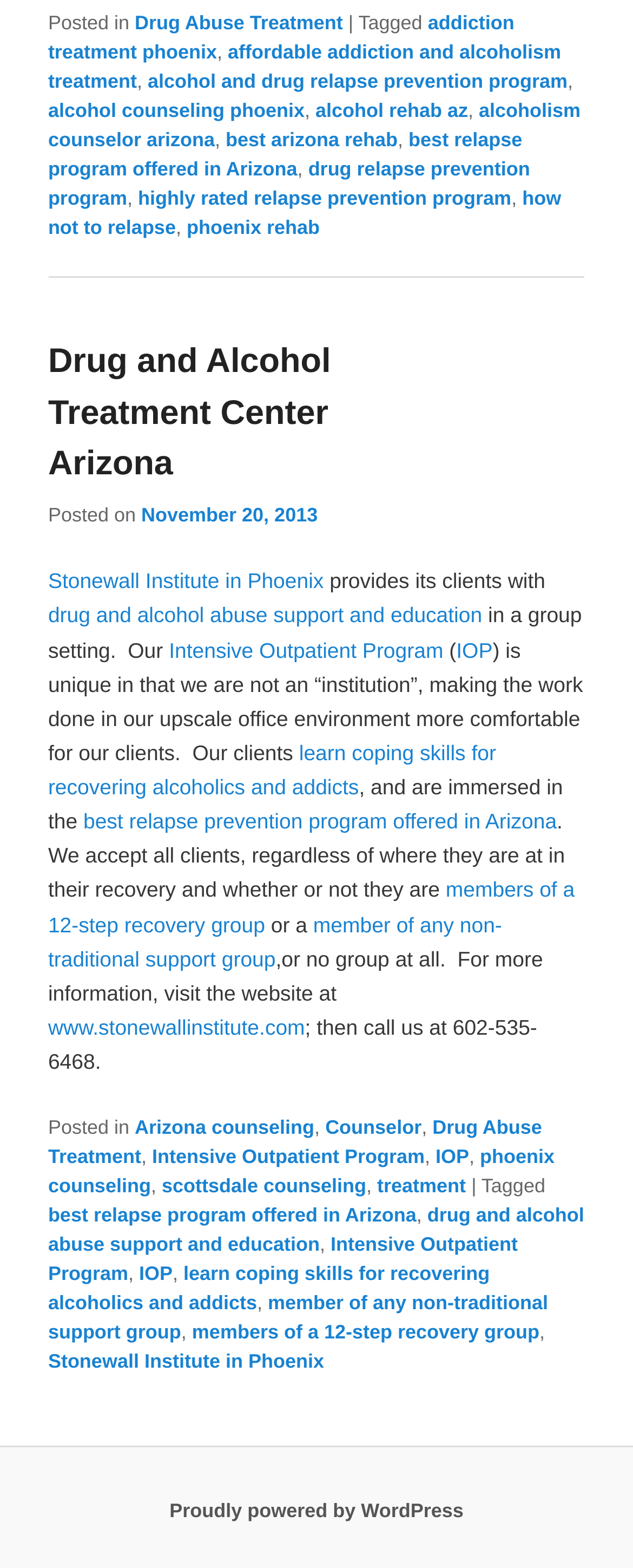Please specify the bounding box coordinates of the area that should be clicked to accomplish the following instruction: "Learn more about 'Intensive Outpatient Program'". The coordinates should consist of four float numbers between 0 and 1, i.e., [left, top, right, bottom].

[0.267, 0.407, 0.71, 0.422]